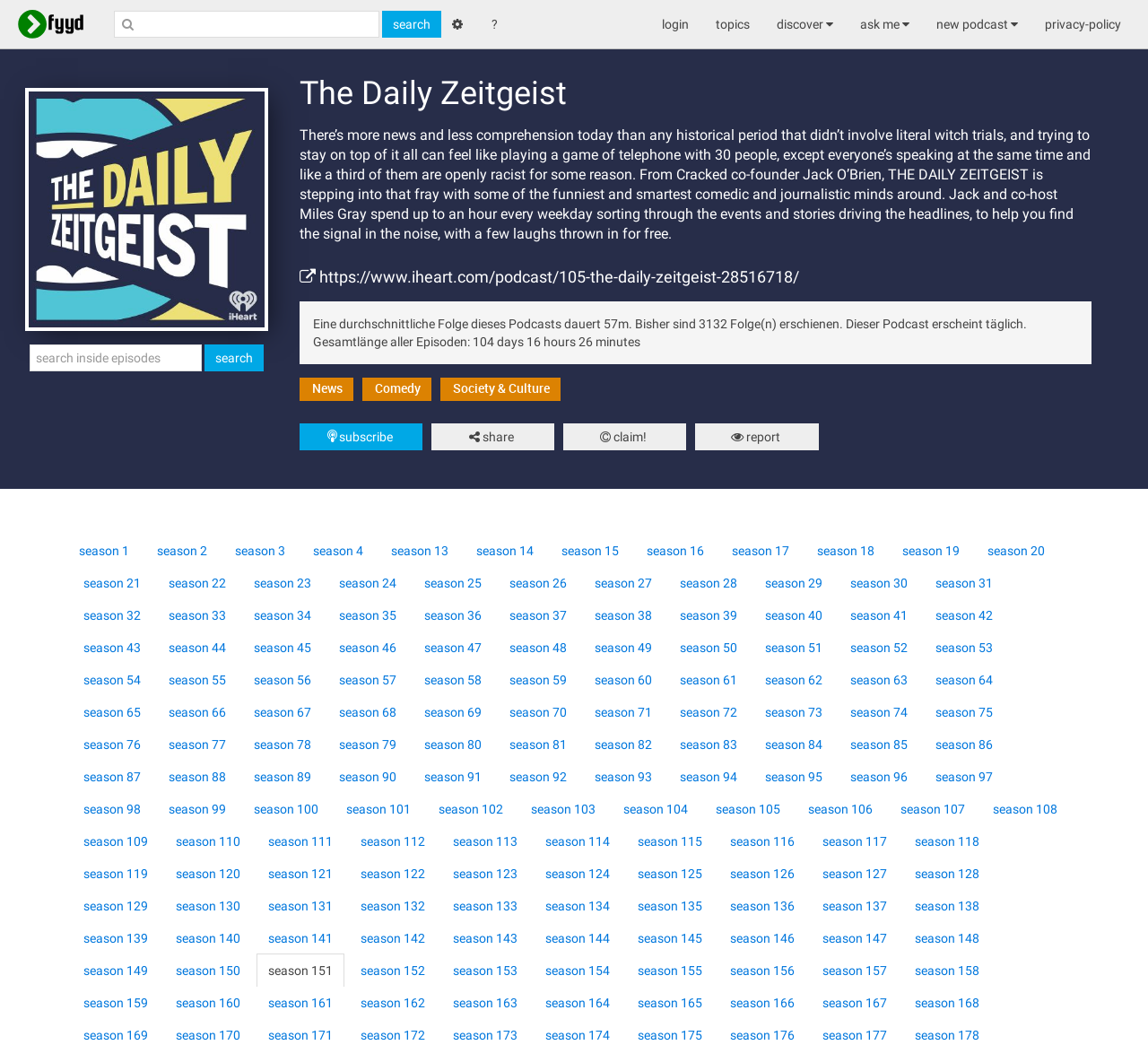Determine the main heading text of the webpage.

The Daily Zeitgeist